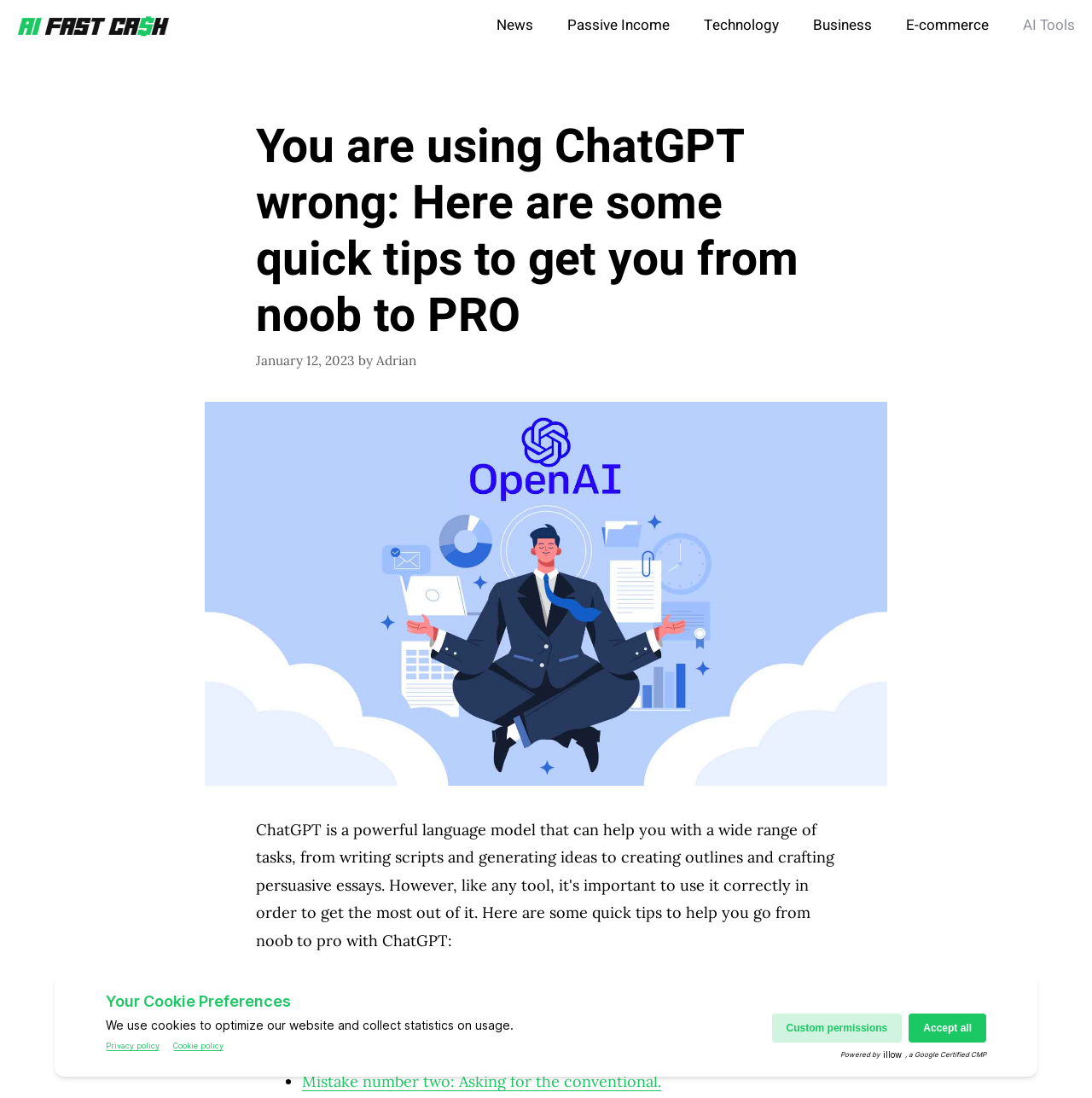Respond to the question below with a single word or phrase:
How many navigation links are in the primary navigation?

7